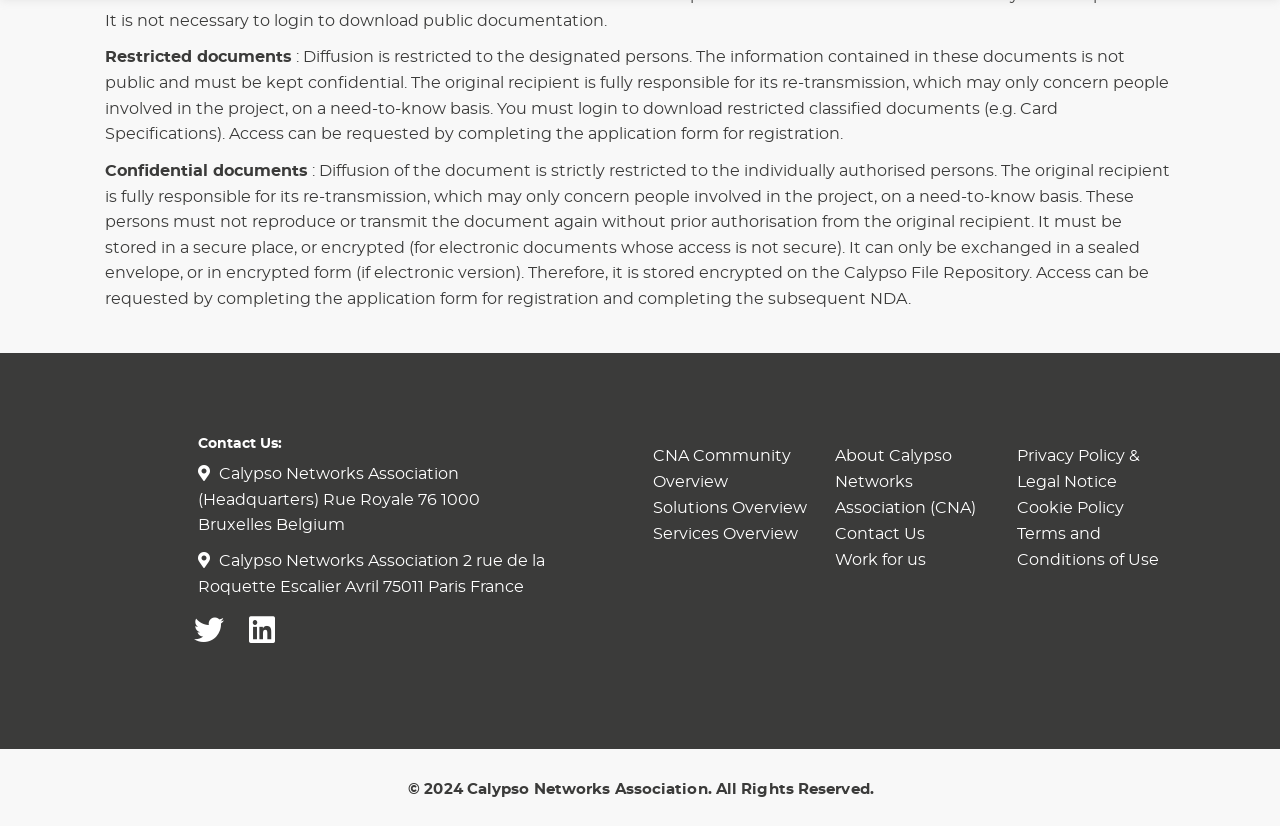Kindly determine the bounding box coordinates for the area that needs to be clicked to execute this instruction: "Go to CNA Community Overview".

[0.51, 0.542, 0.618, 0.593]